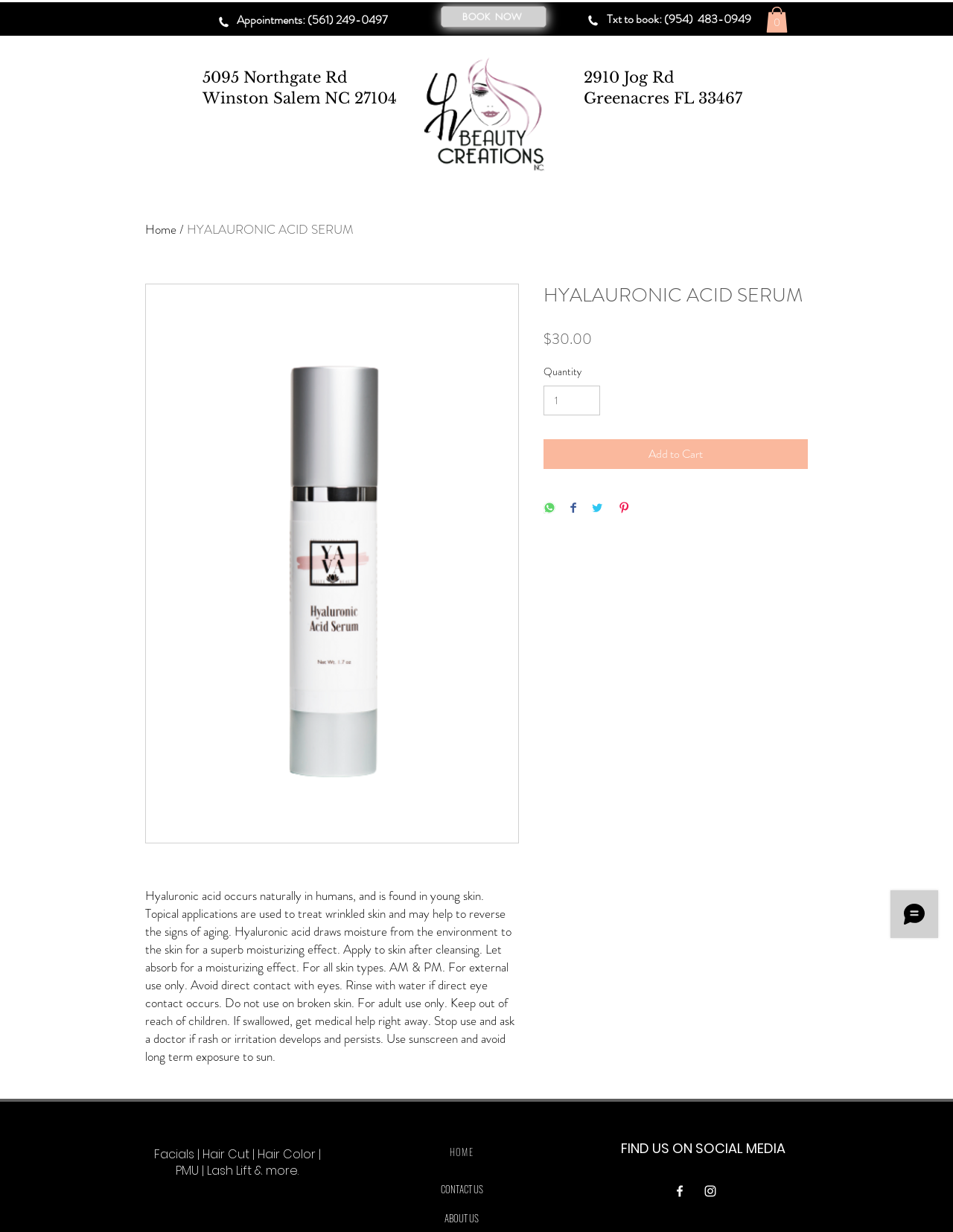Provide a one-word or brief phrase answer to the question:
What is the phone number for booking appointments?

(561) 249-0497